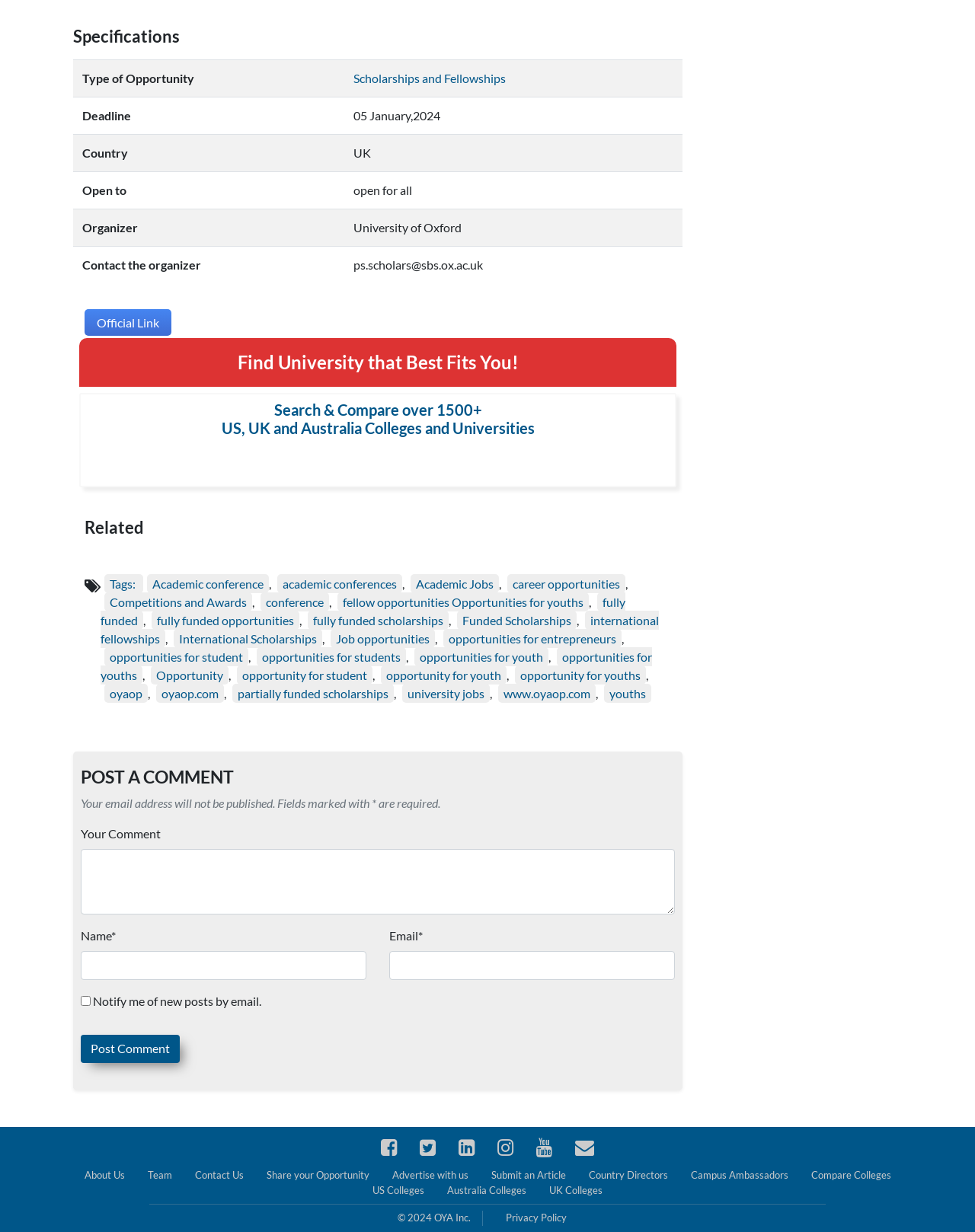What is the purpose of the link 'Find University that Best Fits You!'?
Answer the question with a detailed explanation, including all necessary information.

The link 'Find University that Best Fits You!' is likely to lead to a page or tool that helps users find a university that suits their needs or preferences.